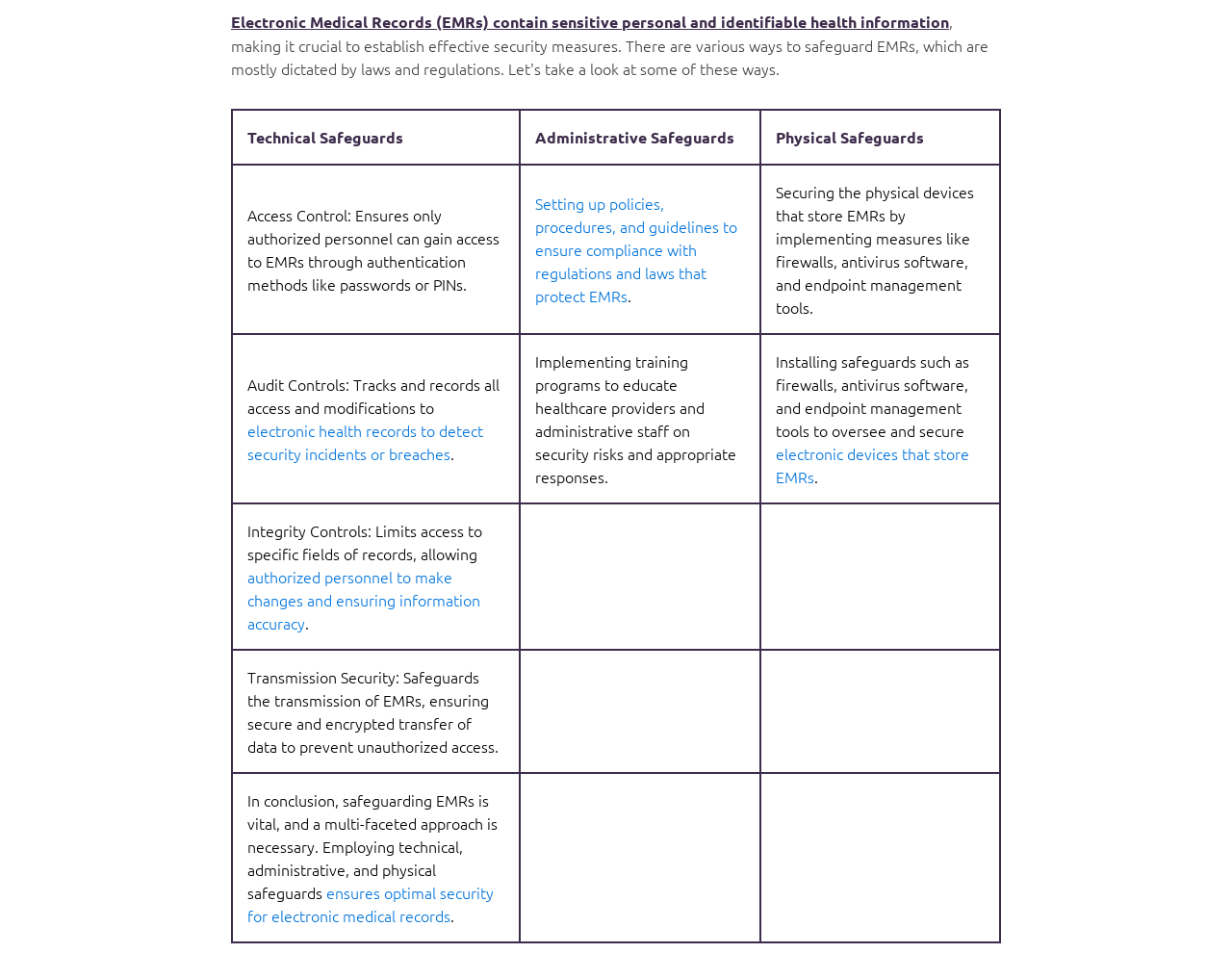What is the importance of Transmission Security?
Kindly give a detailed and elaborate answer to the question.

Transmission Security is crucial to safeguard the transmission of EMRs, ensuring secure and encrypted transfer of data to prevent unauthorized access. This is necessary to protect the confidentiality and integrity of electronic medical records.